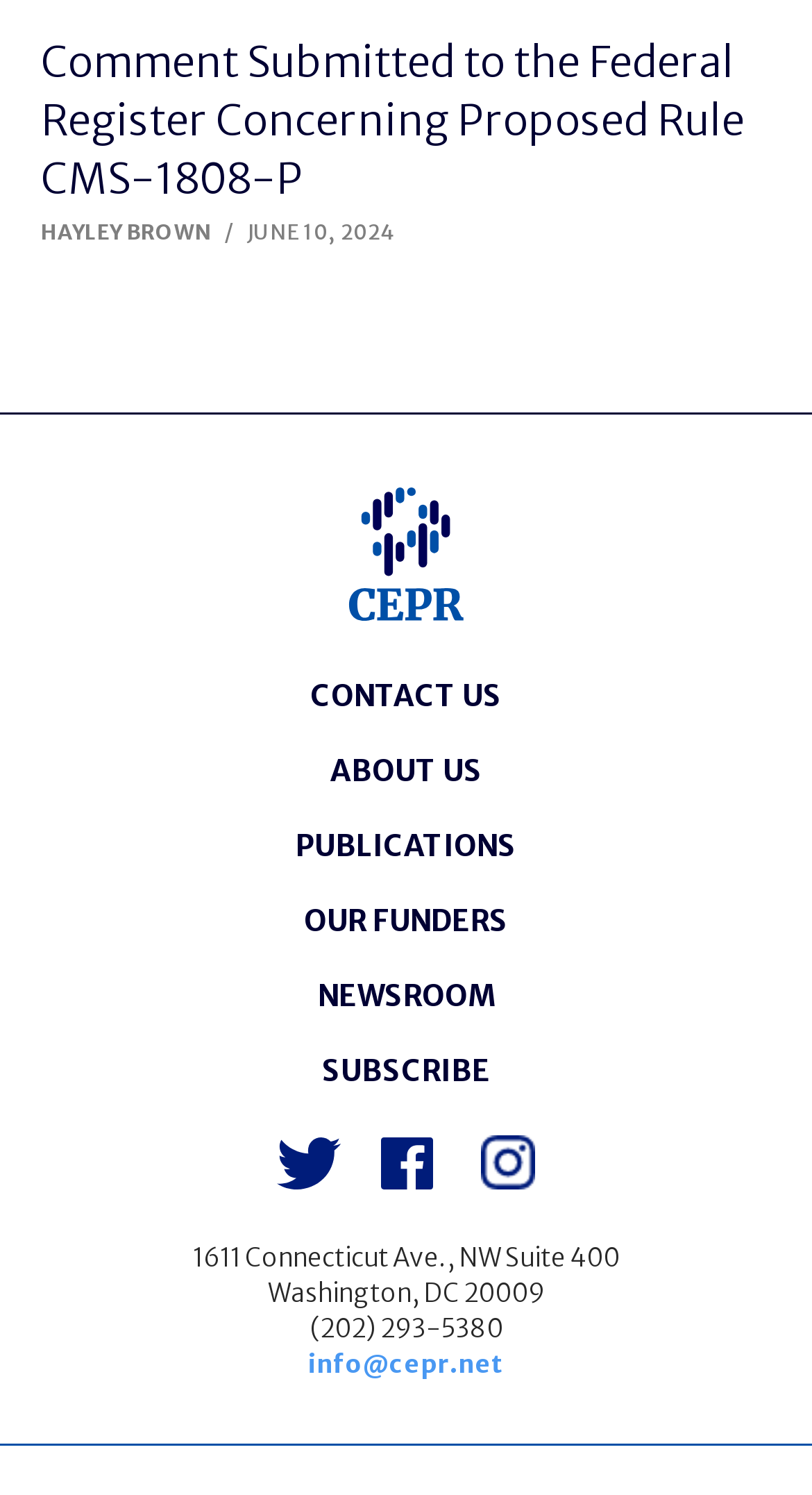Specify the bounding box coordinates of the element's region that should be clicked to achieve the following instruction: "Send an email to 'info@cepr.net'". The bounding box coordinates consist of four float numbers between 0 and 1, in the format [left, top, right, bottom].

[0.379, 0.901, 0.621, 0.922]